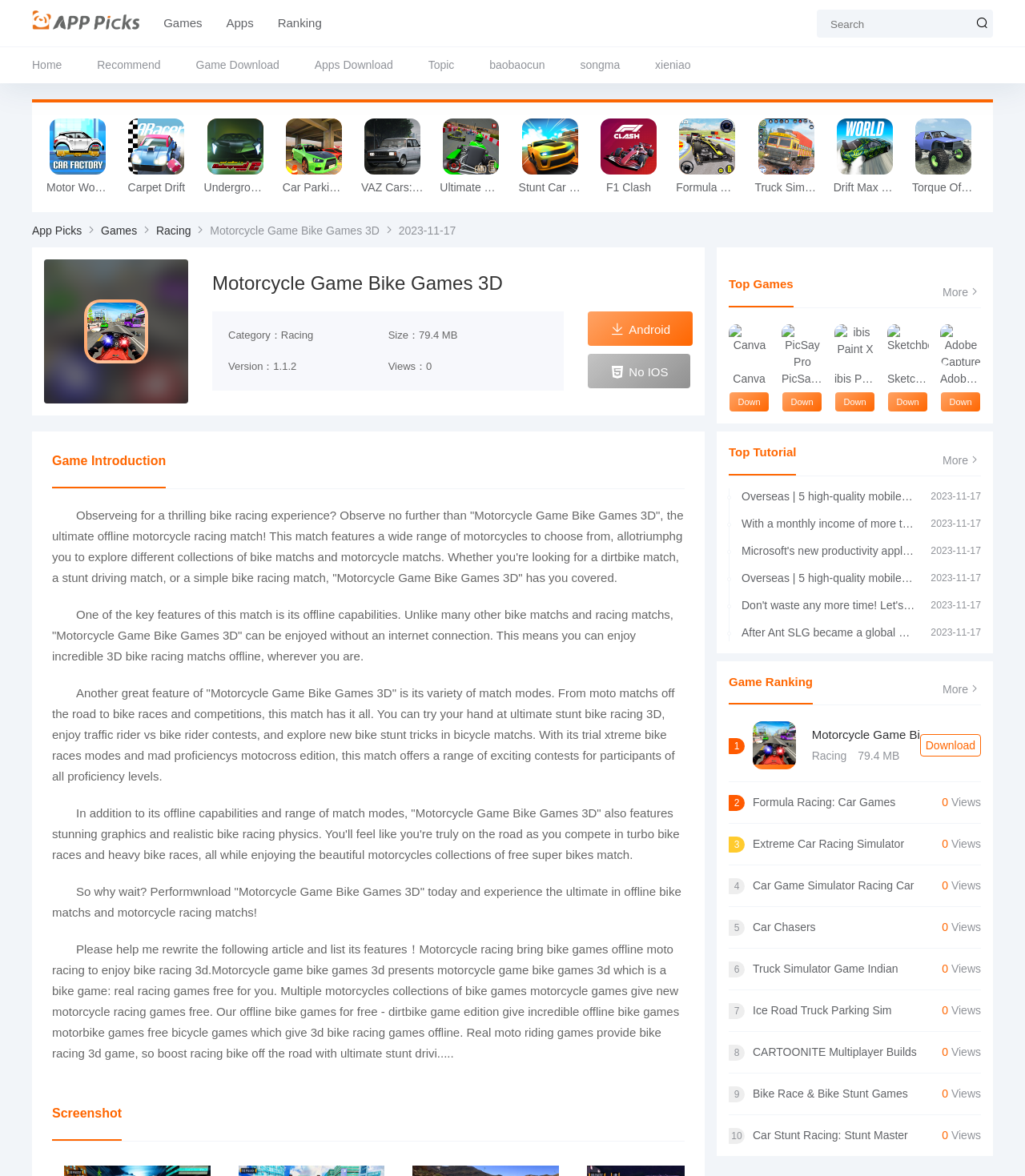Pinpoint the bounding box coordinates of the clickable element needed to complete the instruction: "View more games". The coordinates should be provided as four float numbers between 0 and 1: [left, top, right, bottom].

[0.92, 0.239, 0.957, 0.256]